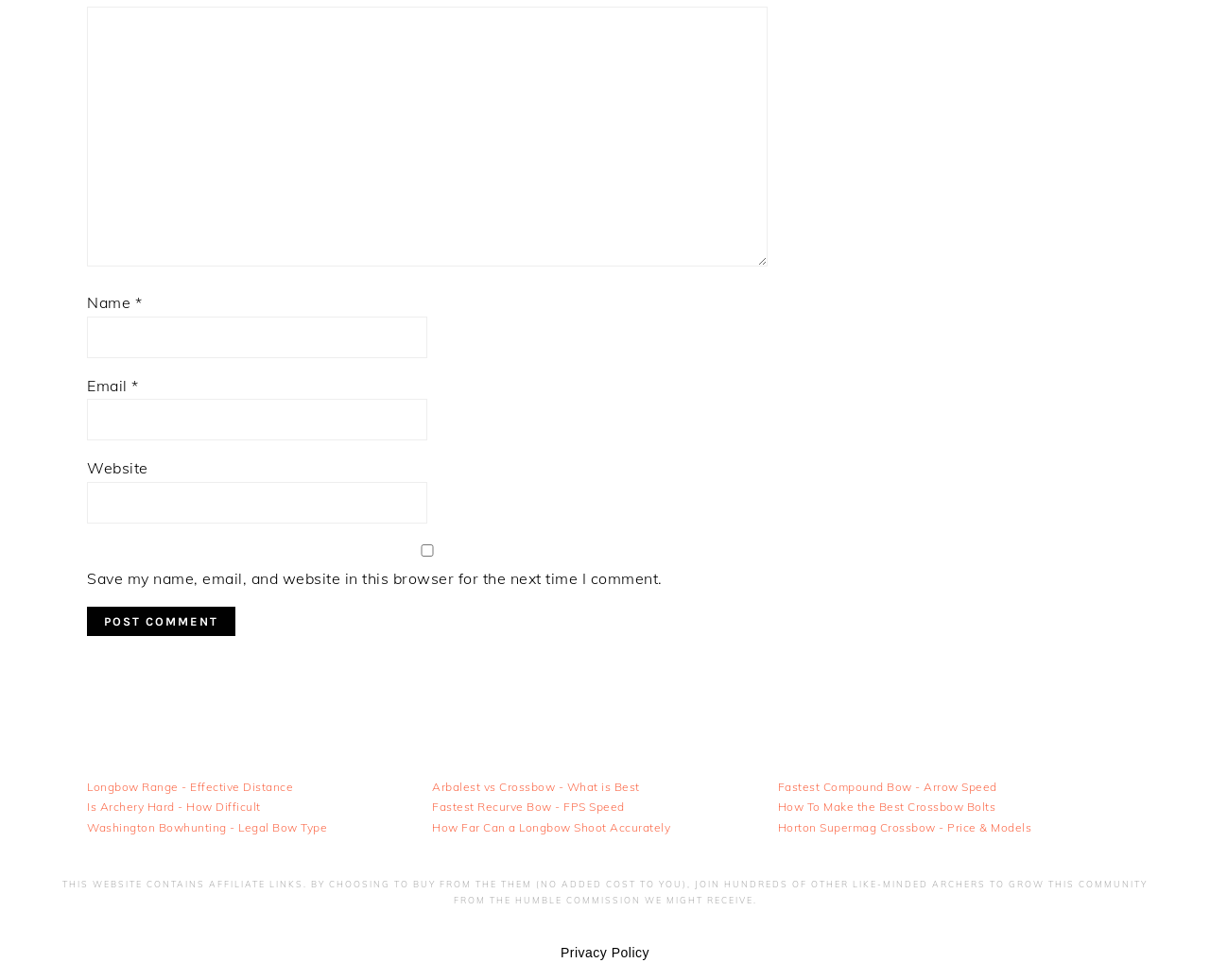Kindly respond to the following question with a single word or a brief phrase: 
What is the label of the first textbox?

Comment